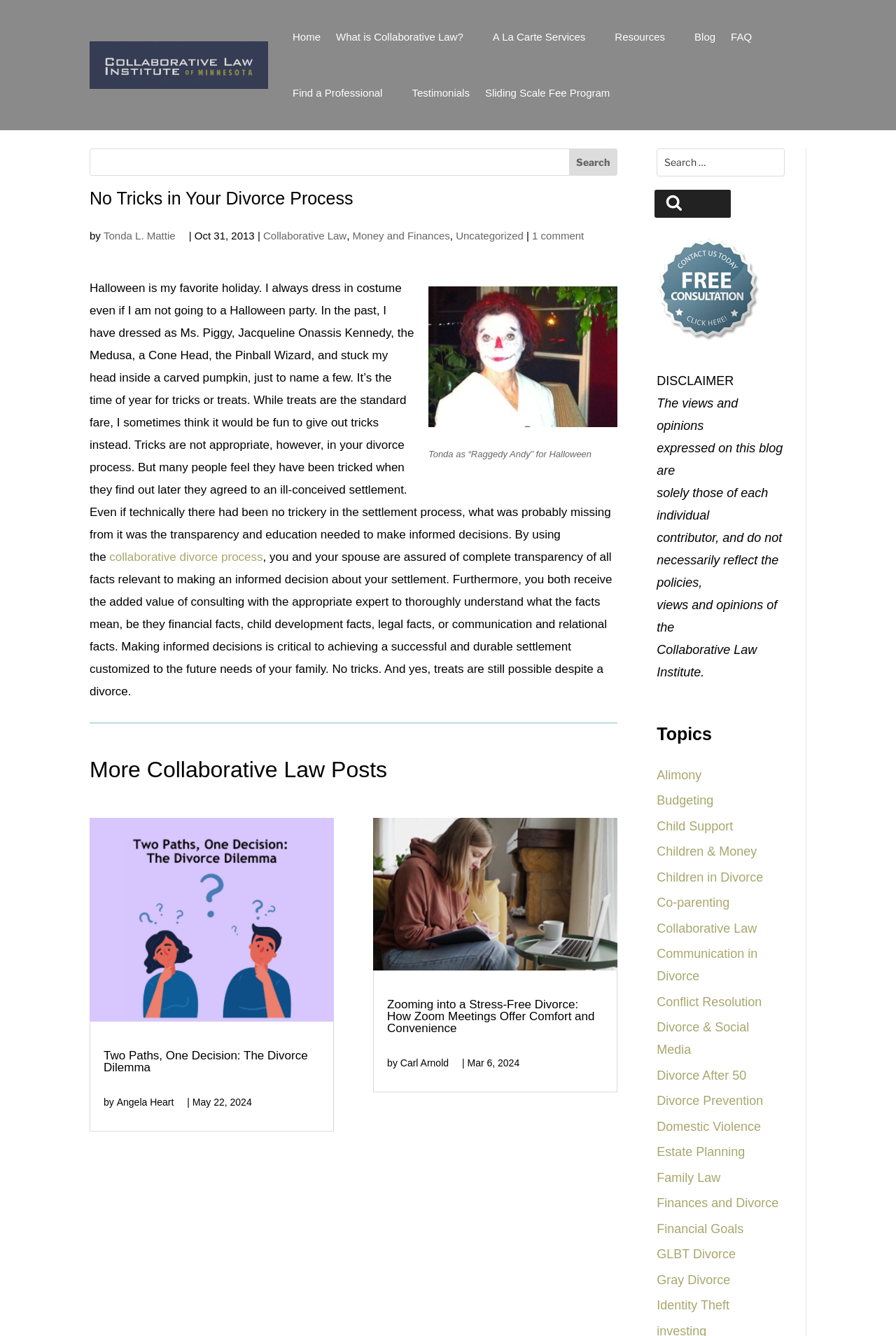What is the main topic of this webpage?
Please use the visual content to give a single word or phrase answer.

Divorce and Collaborative Law